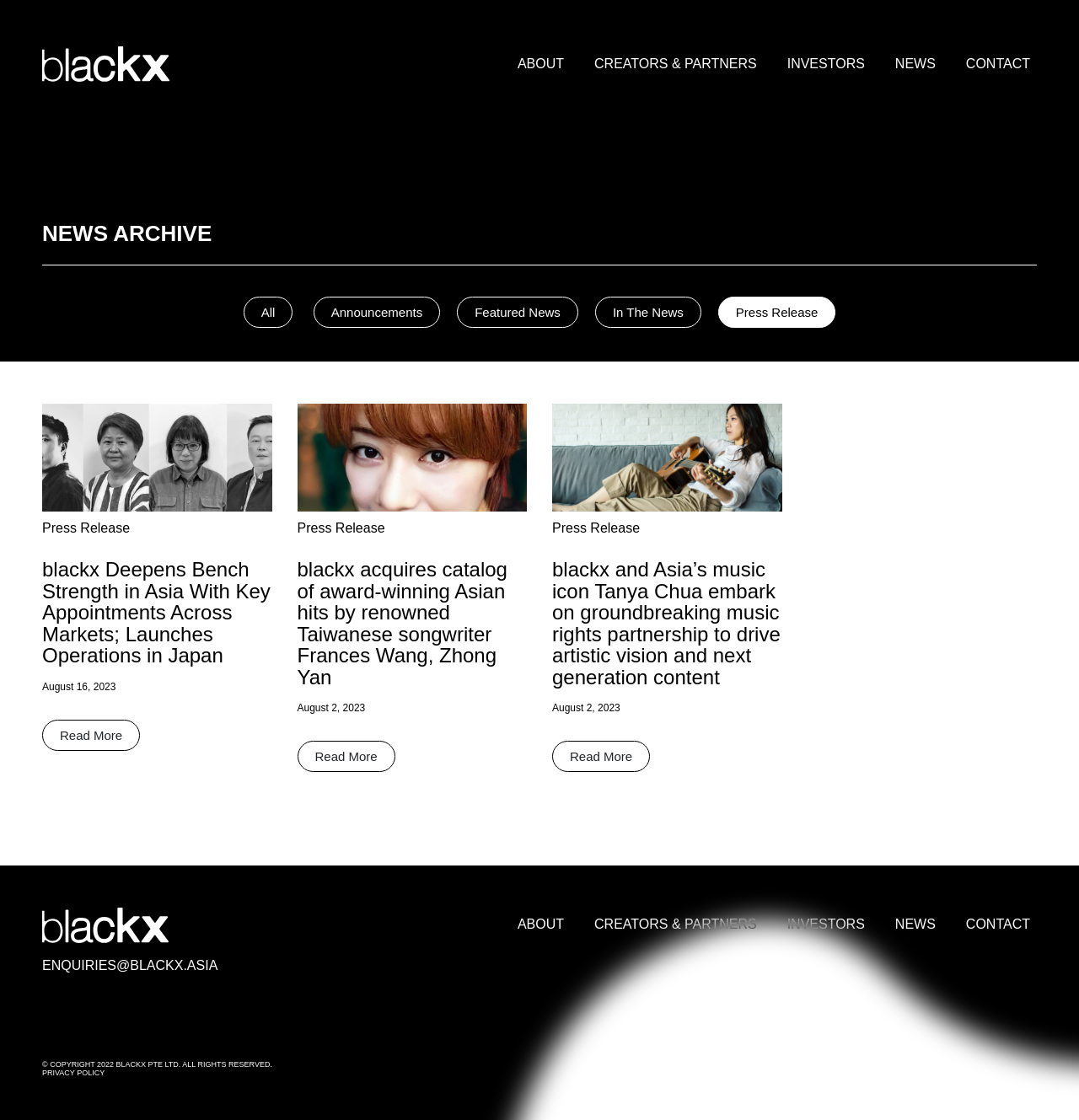How many news articles are displayed on the page?
From the image, respond with a single word or phrase.

3